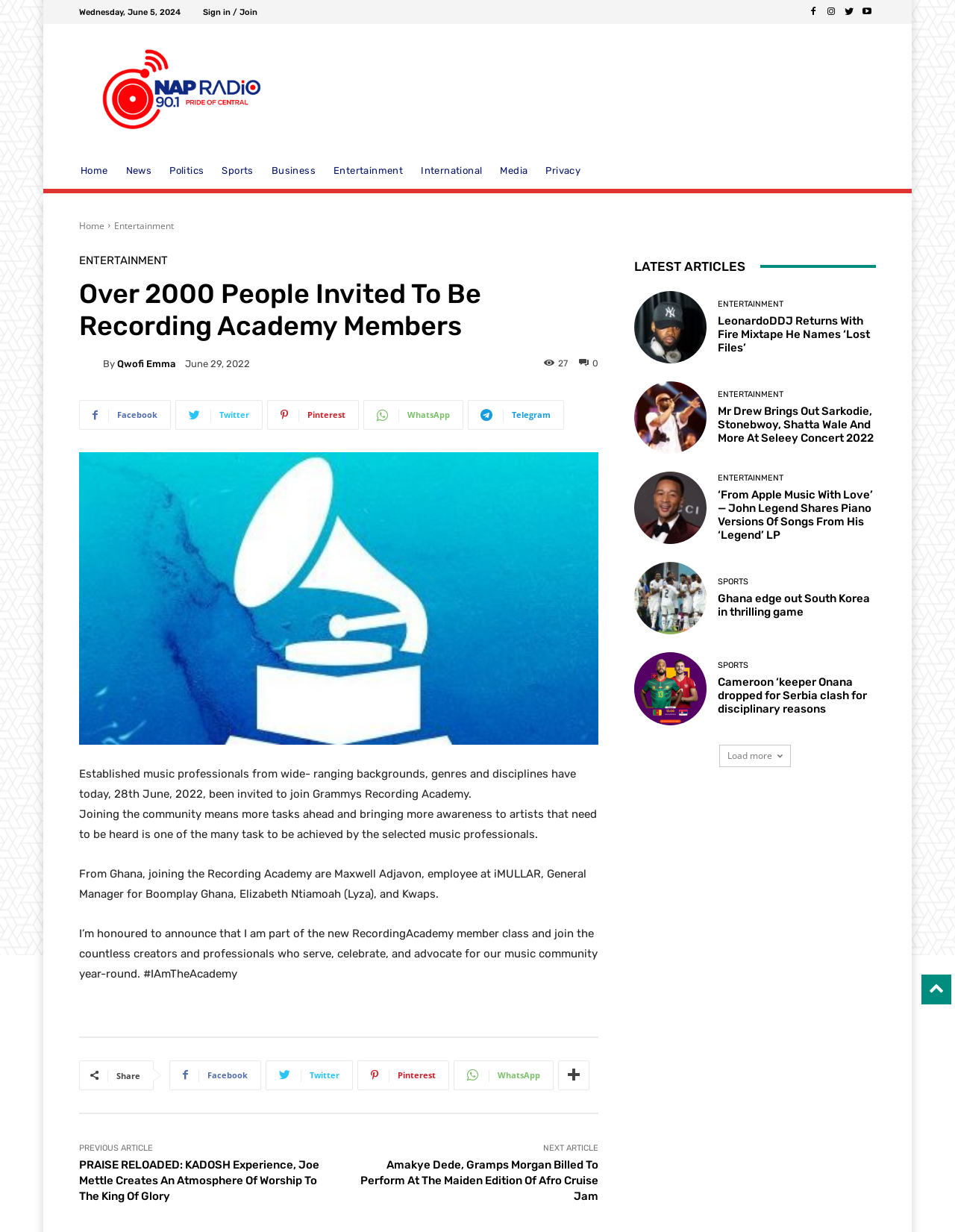Answer the following in one word or a short phrase: 
What is the name of the radio station?

Nap Radio 90.1 FM